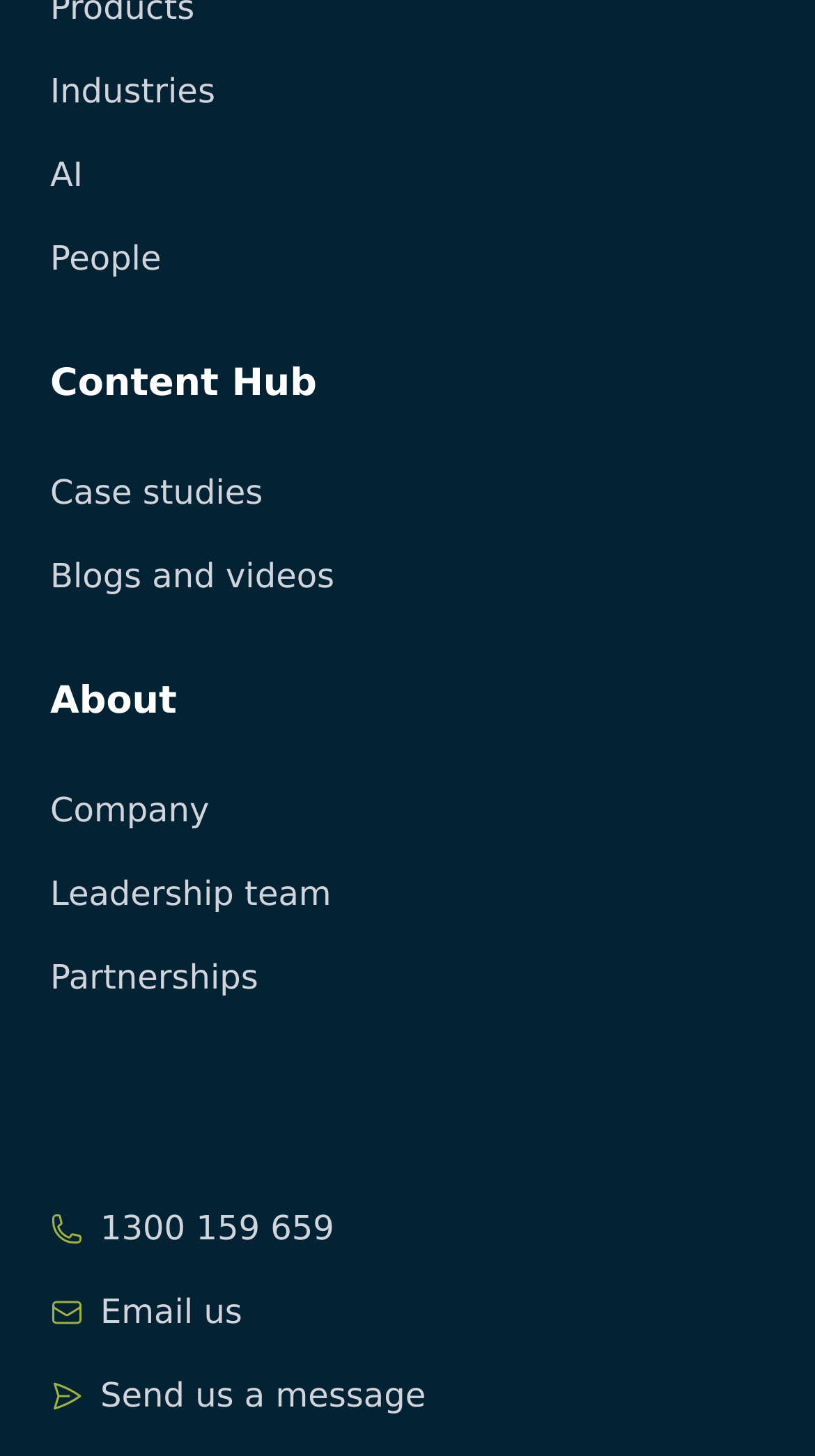Determine the bounding box coordinates of the region that needs to be clicked to achieve the task: "Learn about the company".

[0.062, 0.54, 0.938, 0.575]